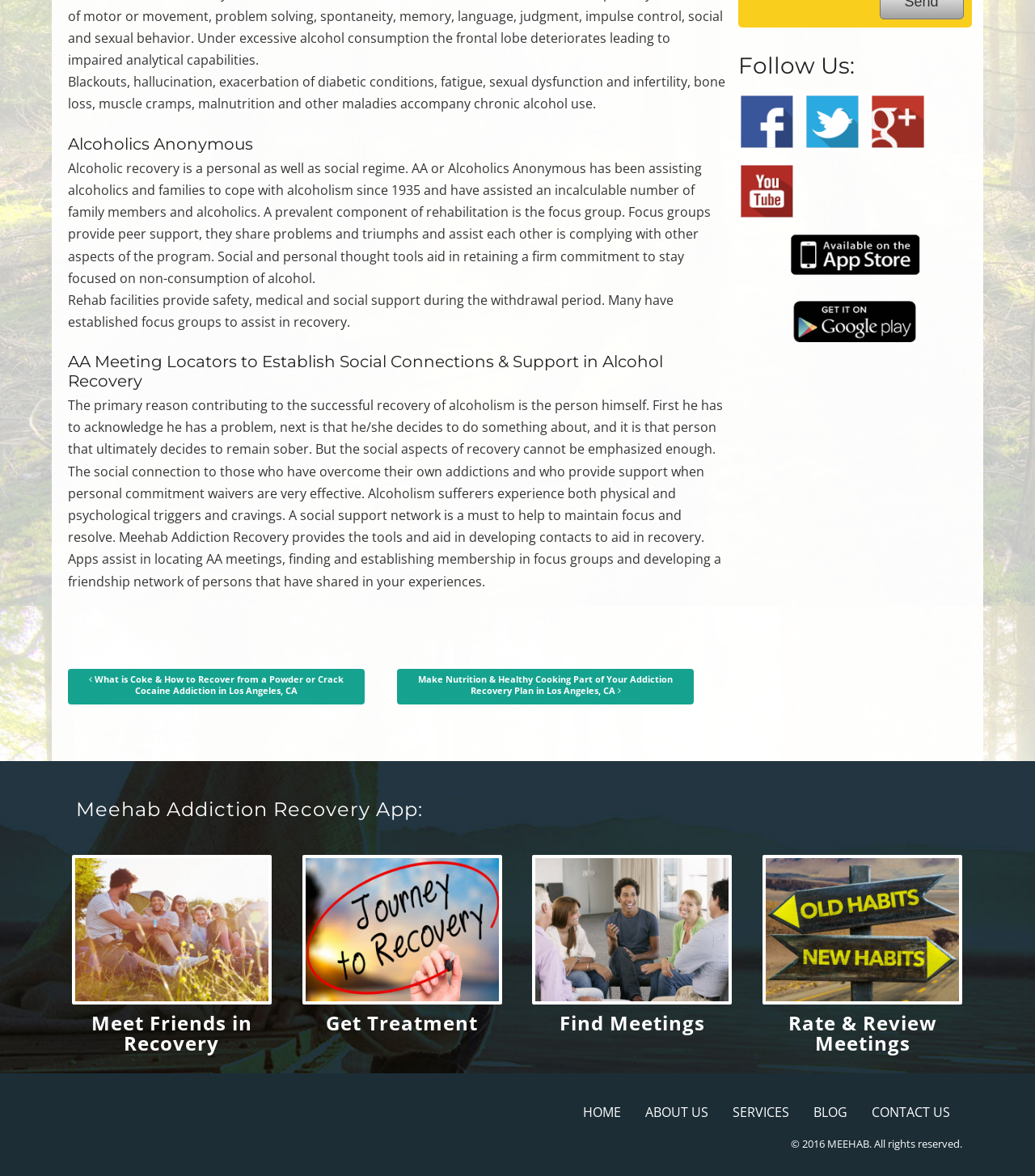Provide a one-word or one-phrase answer to the question:
What is the purpose of rehab facilities?

Provide safety and support